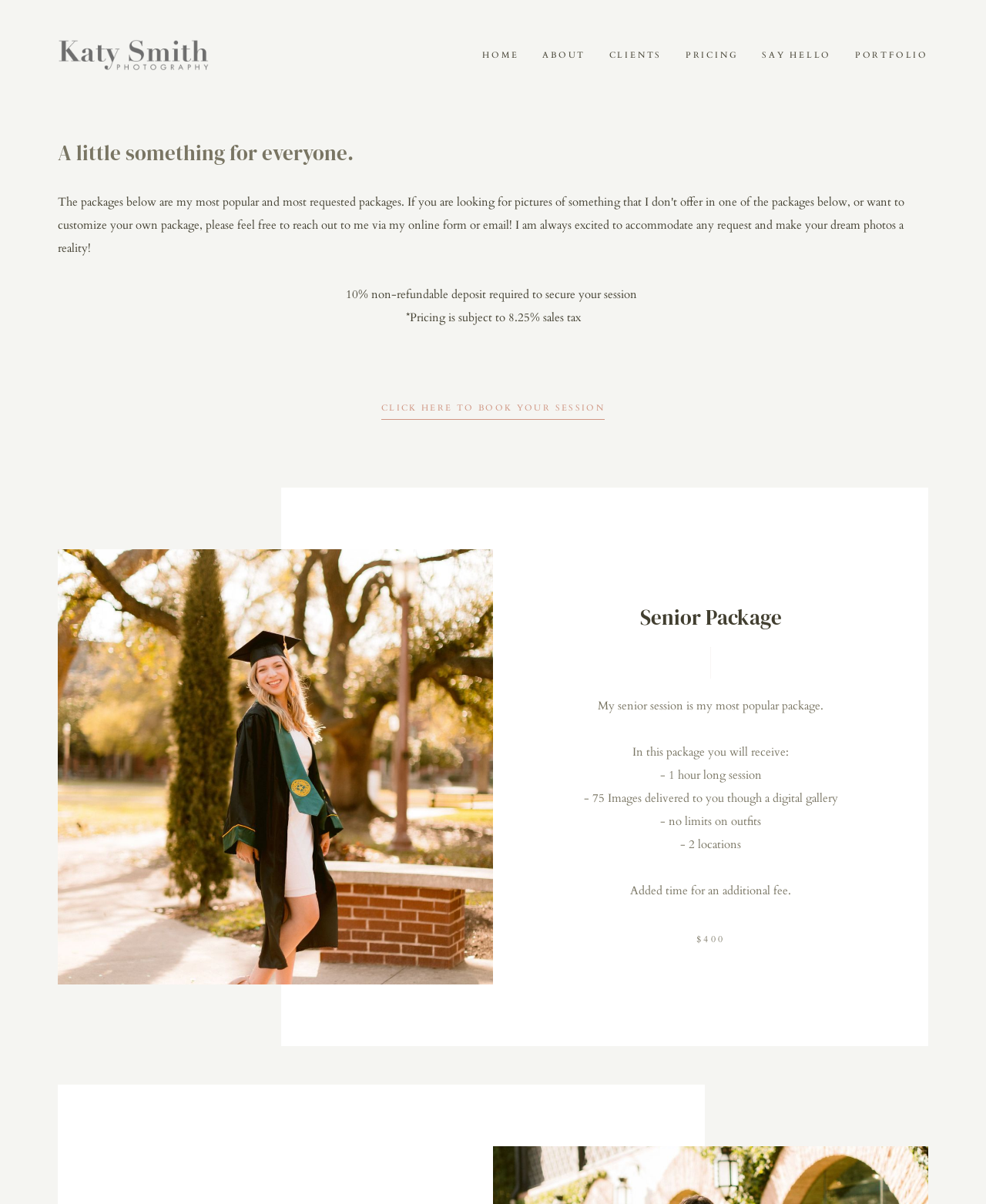Use a single word or phrase to answer the question: 
What is the non-refundable deposit required for a session?

10%